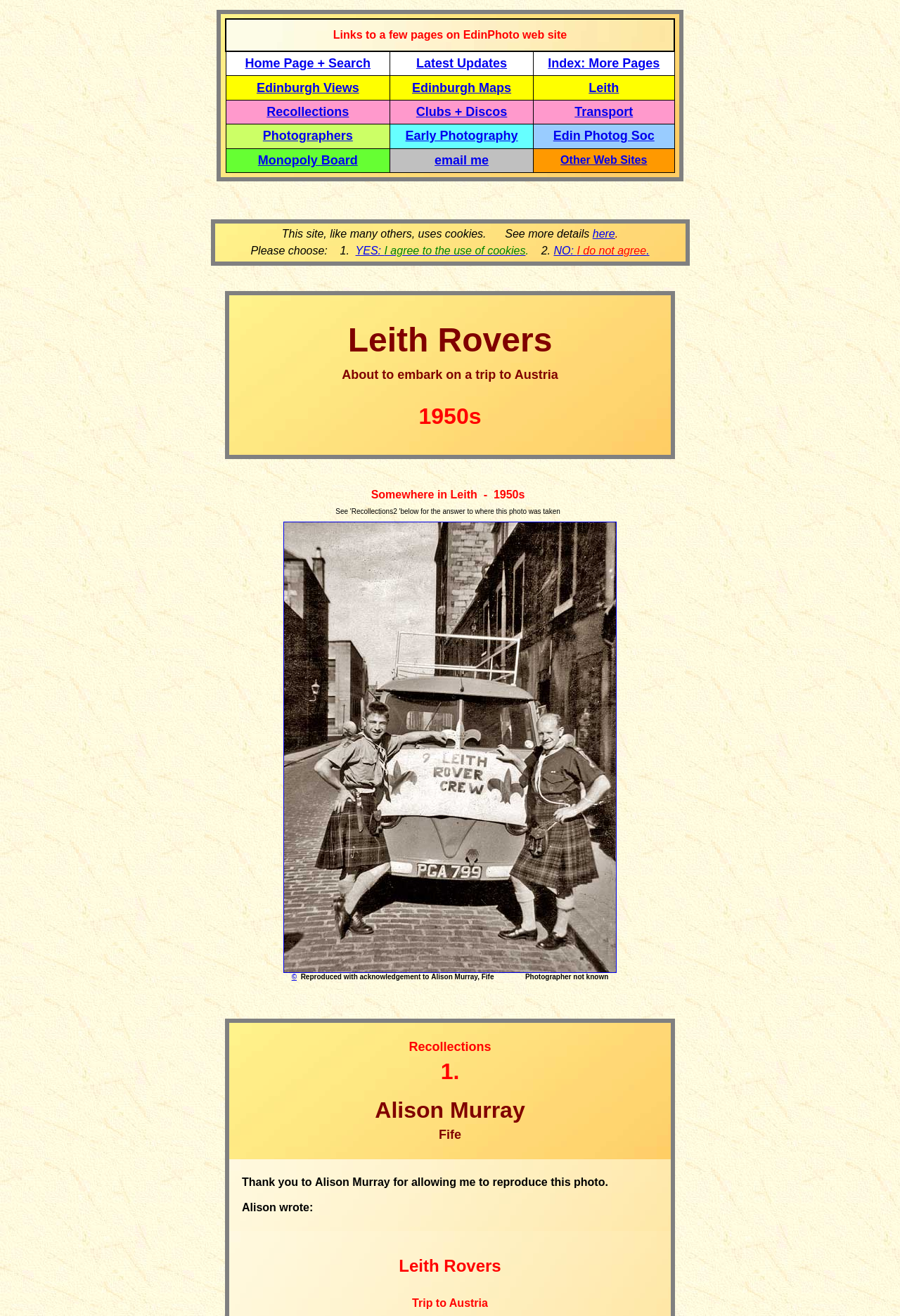Provide the bounding box for the UI element matching this description: "Other Web Sites".

[0.623, 0.117, 0.719, 0.126]